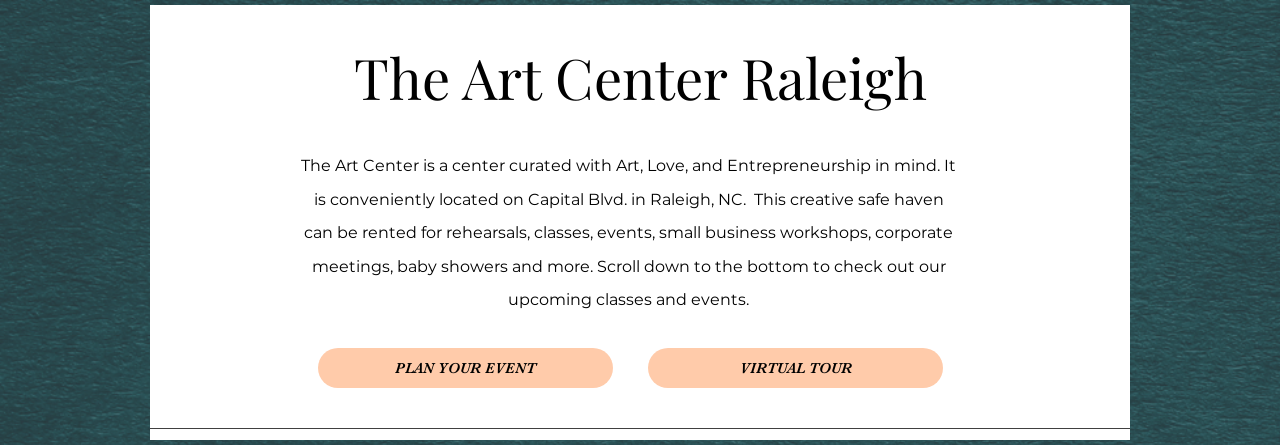What is the purpose of the 'PLAN YOUR EVENT' button?
Please interpret the details in the image and answer the question thoroughly.

The 'PLAN YOUR EVENT' button is an action button that encourages visitors to engage further with The Art Center Raleigh. Its purpose can be inferred as scheduling a gathering or event, as it is placed alongside the 'VIRTUAL TOUR' button, which invites exploration of the space.